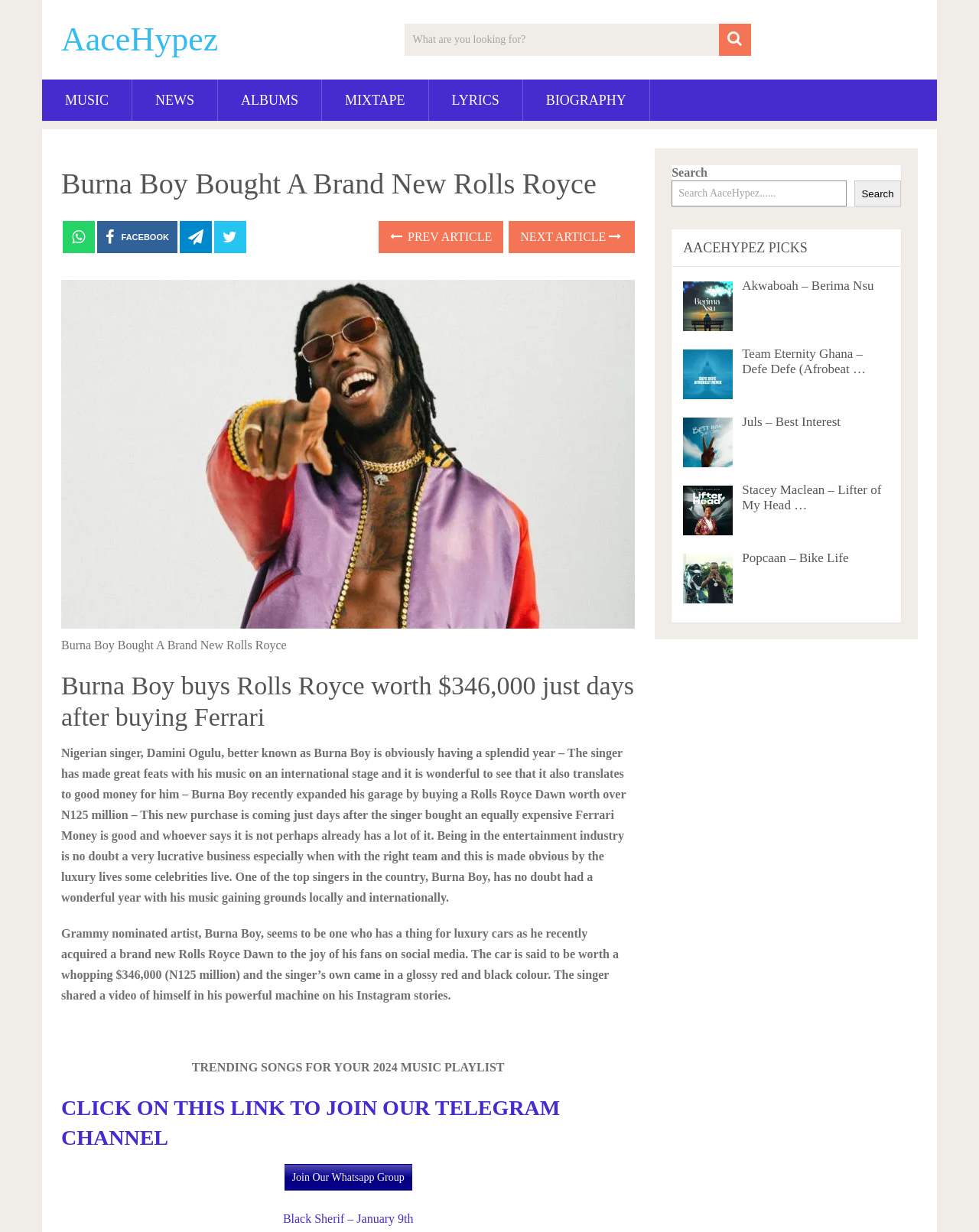Kindly determine the bounding box coordinates of the area that needs to be clicked to fulfill this instruction: "Search for something".

[0.413, 0.019, 0.767, 0.045]